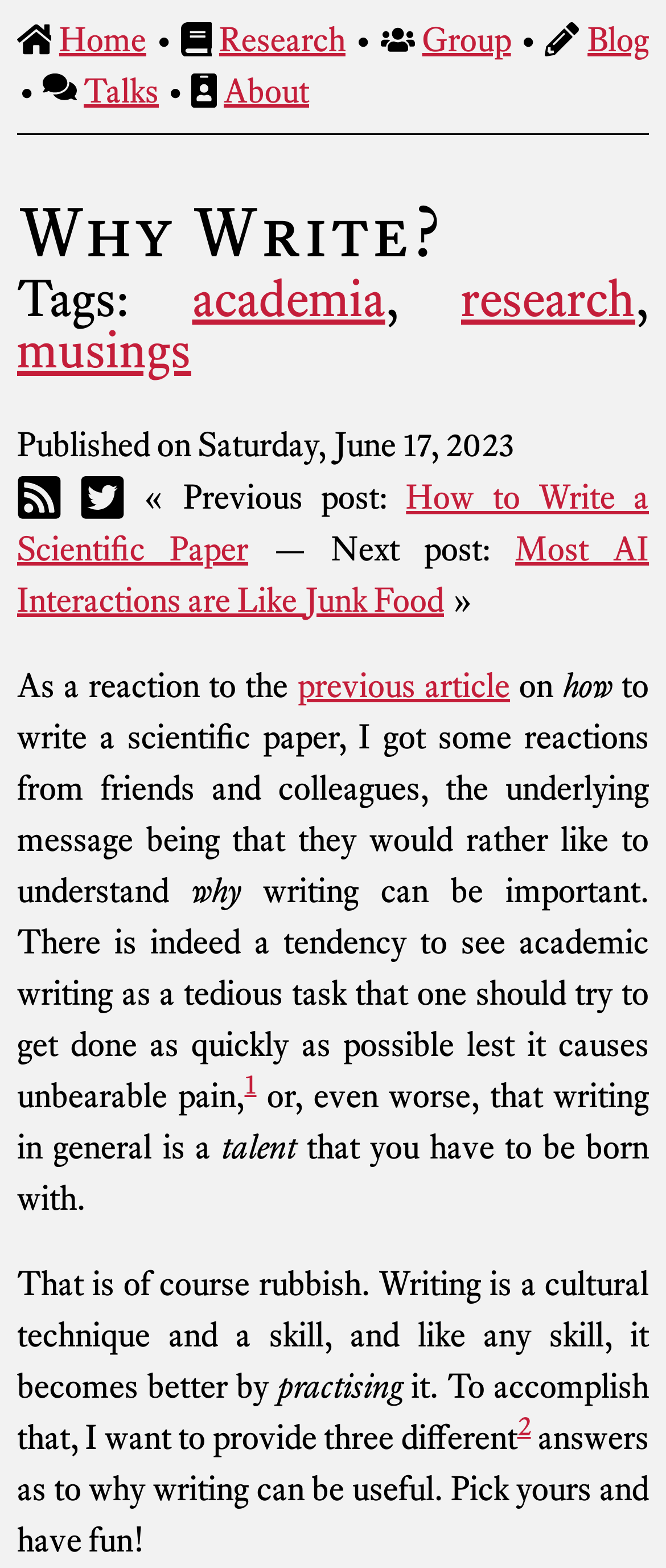What is the previous blog post about?
Please answer the question as detailed as possible.

The previous blog post can be found in the link element with the text 'How to Write a Scientific Paper' which is located below the title of the current blog post, with a bounding box coordinate of [0.026, 0.304, 0.974, 0.363].